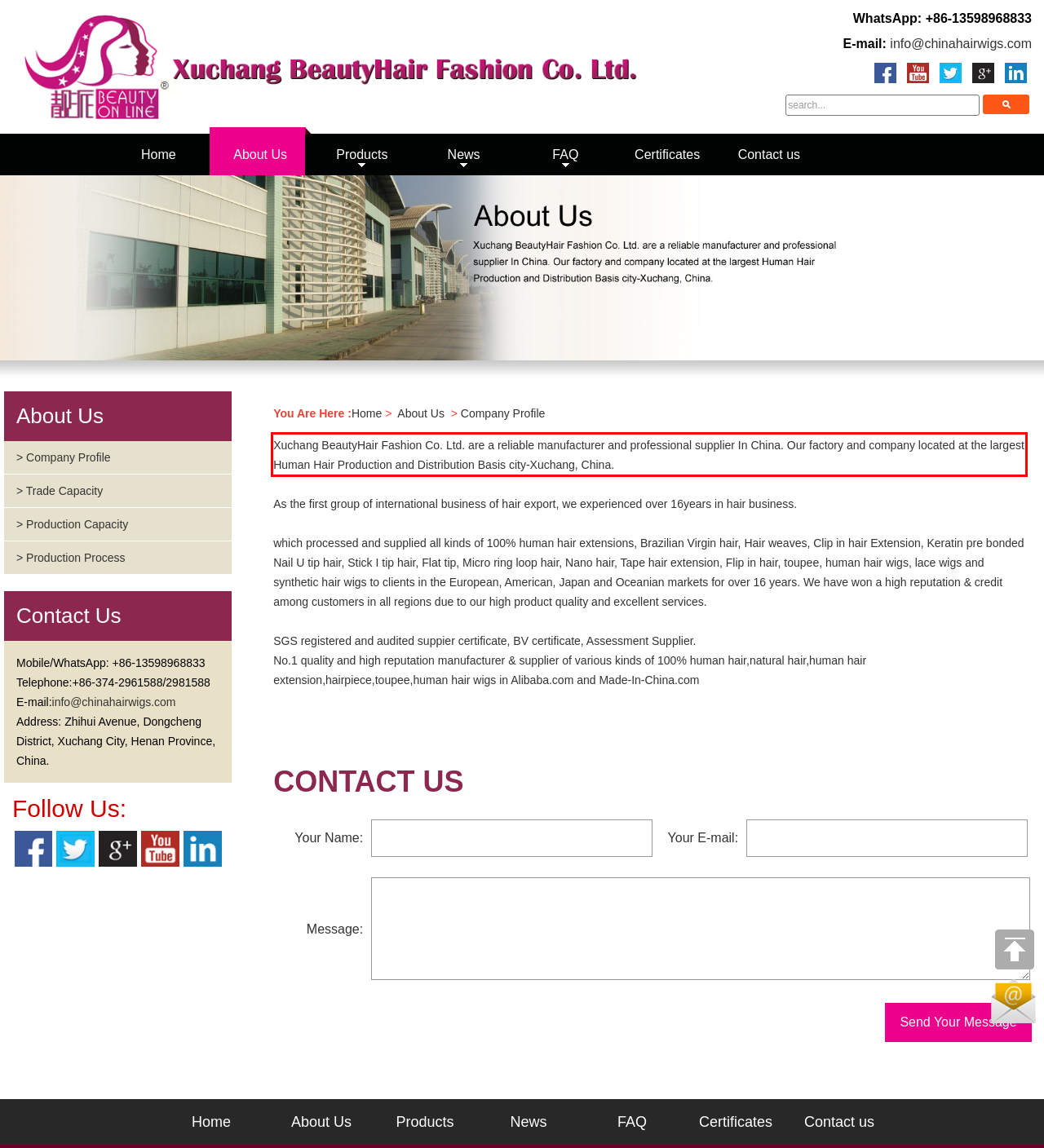You are provided with a screenshot of a webpage containing a red bounding box. Please extract the text enclosed by this red bounding box.

Xuchang BeautyHair Fashion Co. Ltd. are a reliable manufacturer and professional supplier In China. Our factory and company located at the largest Human Hair Production and Distribution Basis city-Xuchang, China.